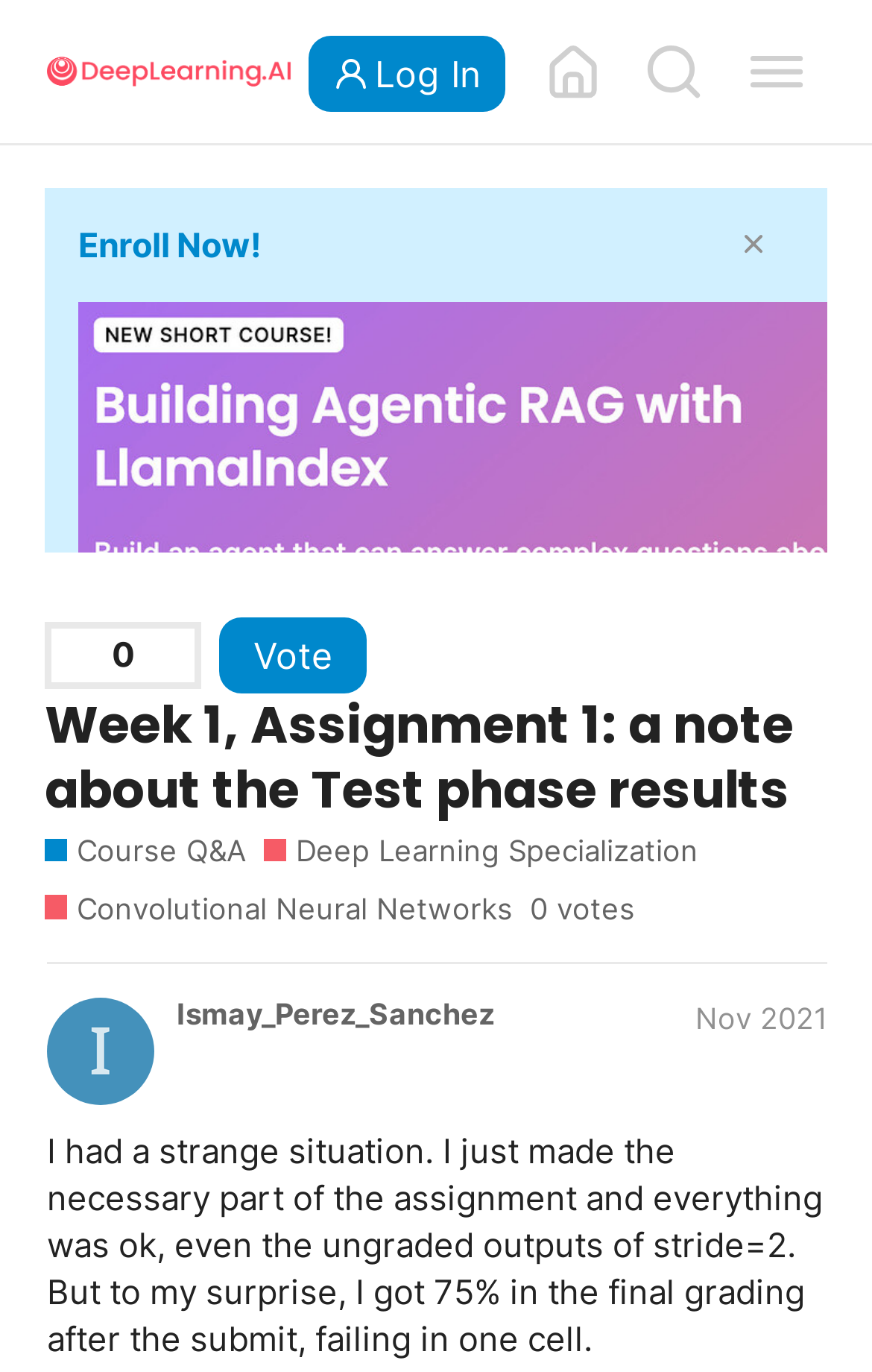Please provide a one-word or phrase answer to the question: 
Who posted the note about the test phase results?

Ismay_Perez_Sanchez